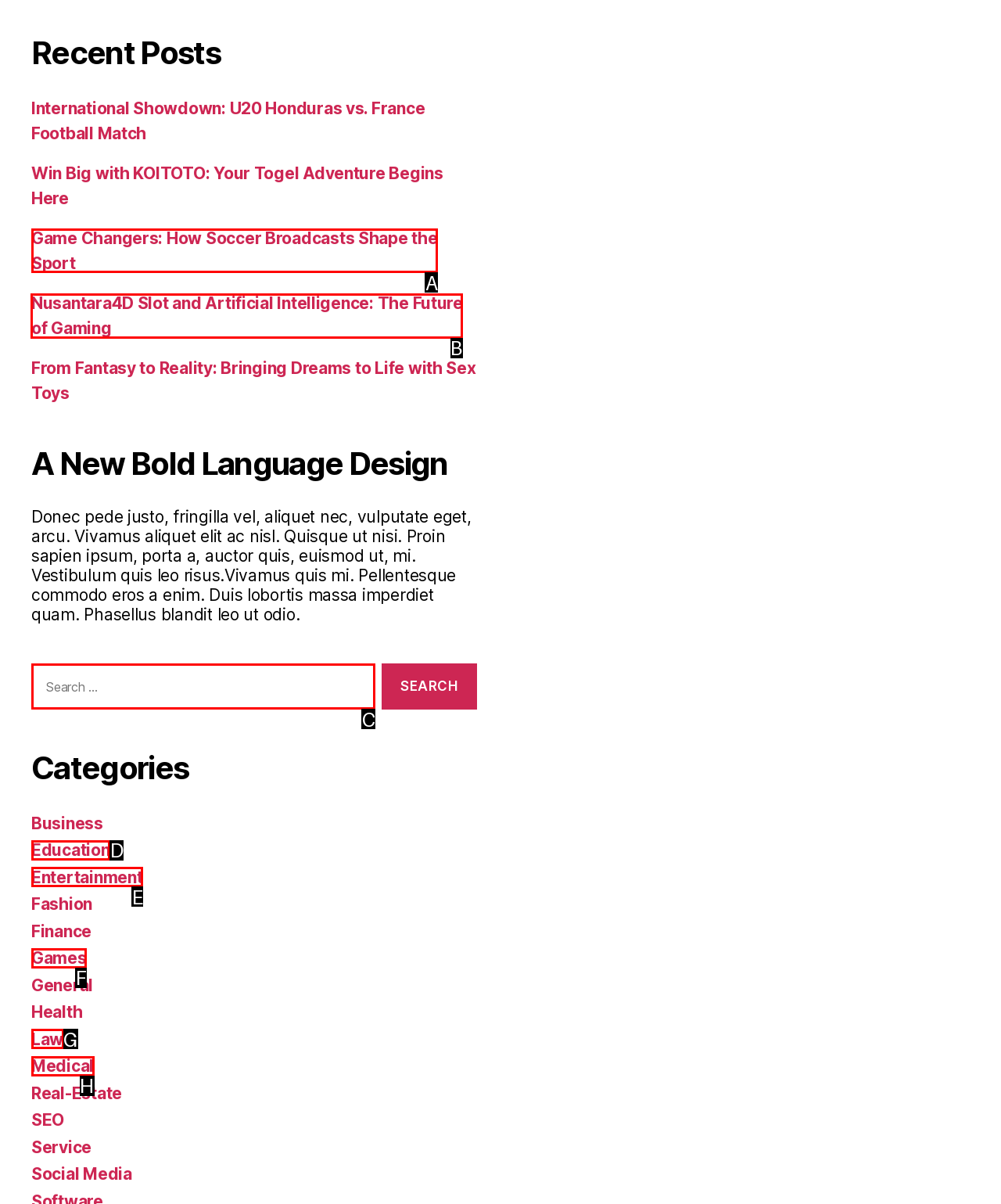What letter corresponds to the UI element to complete this task: Click on the link about Nusantara4D Slot and Artificial Intelligence
Answer directly with the letter.

B